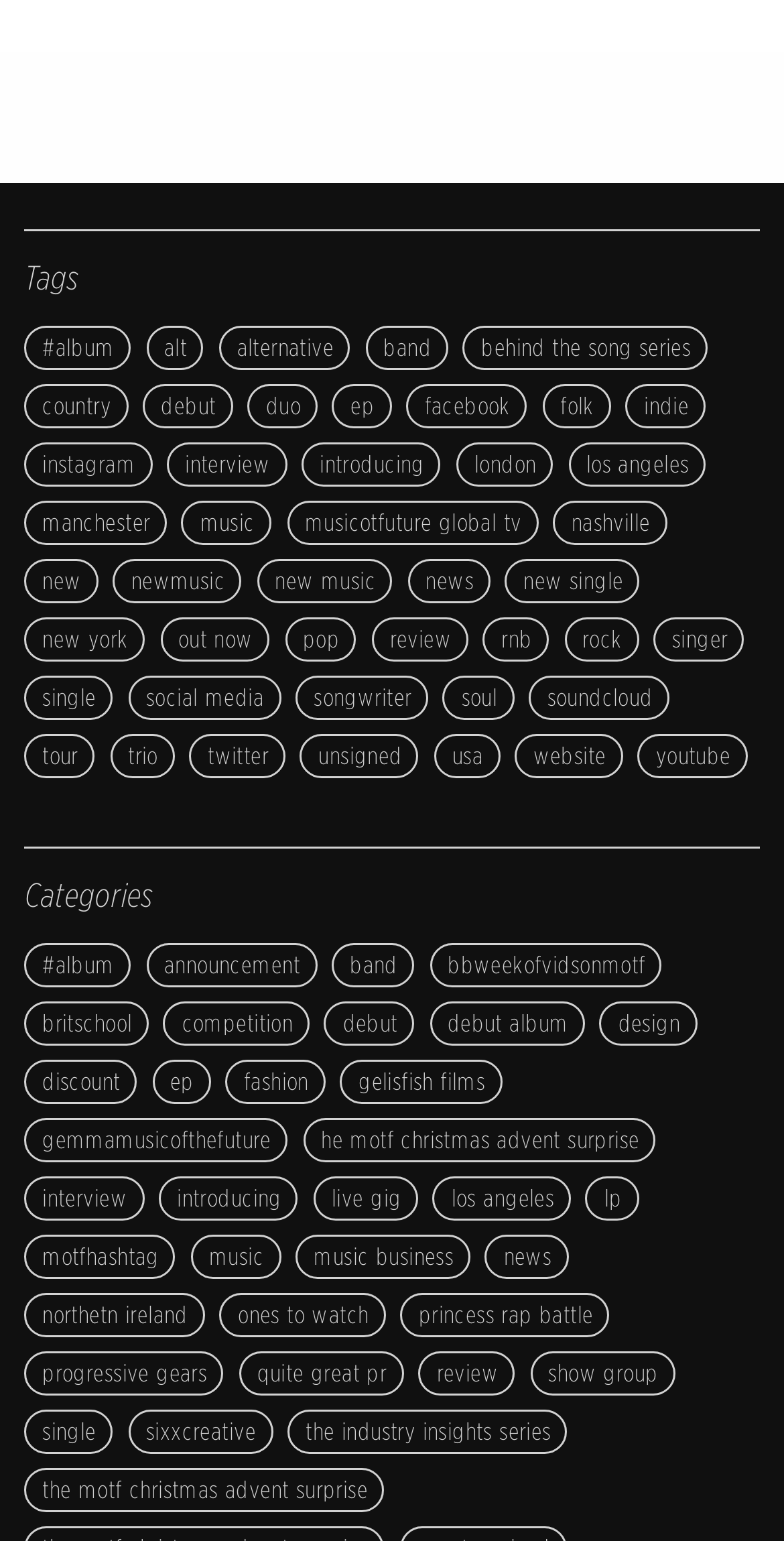Please identify the bounding box coordinates for the region that you need to click to follow this instruction: "Click on the 'Tags' heading".

[0.031, 0.166, 0.969, 0.195]